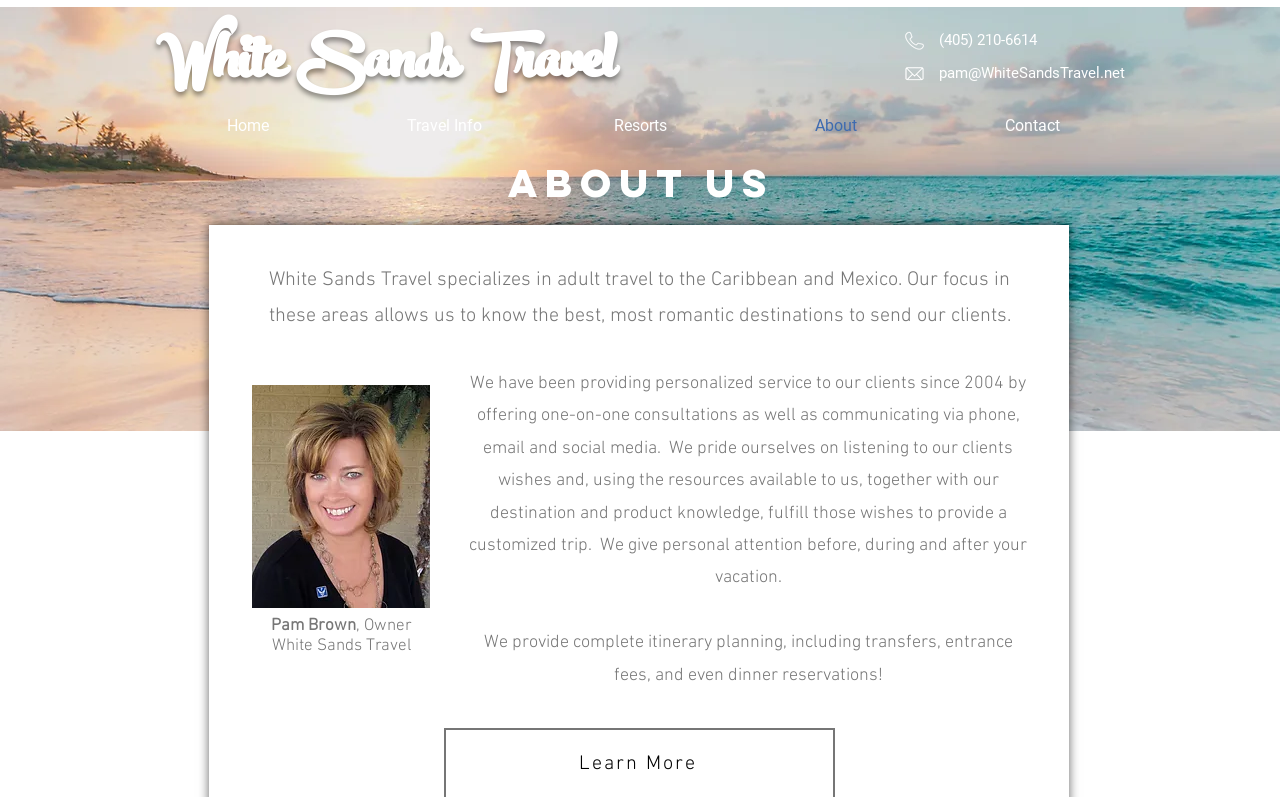Please look at the image and answer the question with a detailed explanation: What is the email address of White Sands Travel?

The email address of White Sands Travel can be found in the heading element with the text 'pam@WhiteSandsTravel.net', which is located near the top of the webpage.